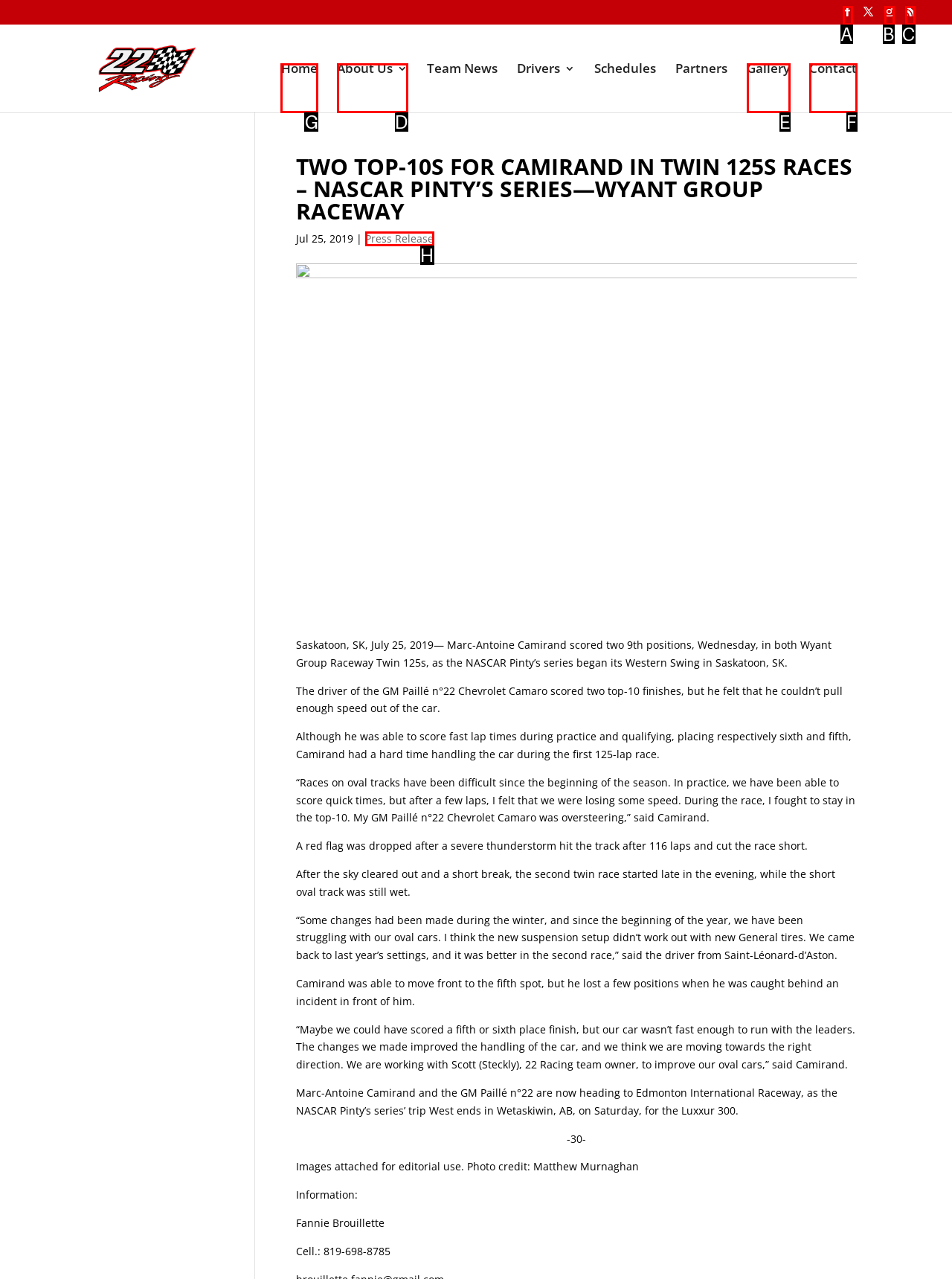Select the correct UI element to click for this task: Click the Home link.
Answer using the letter from the provided options.

G